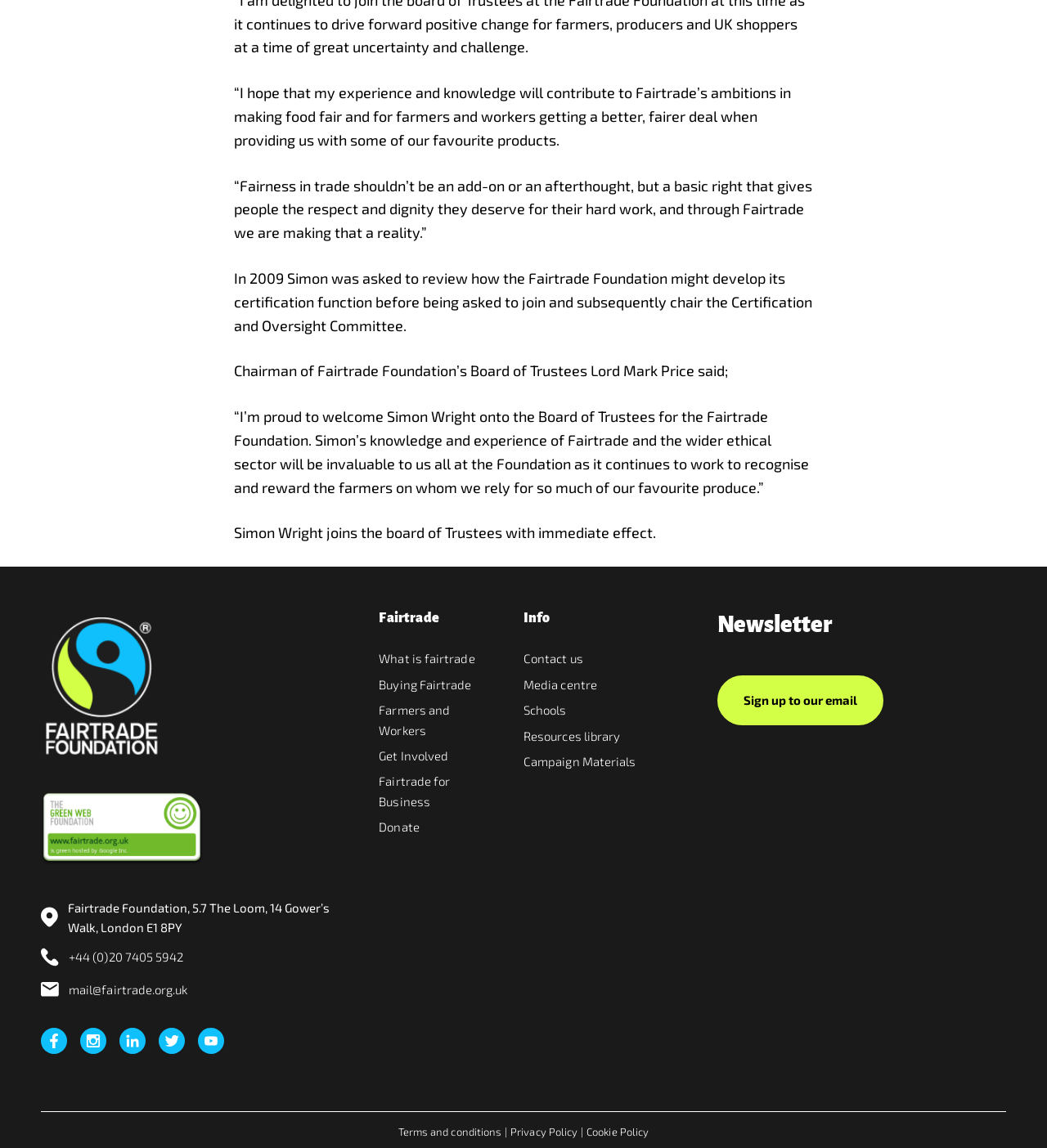Specify the bounding box coordinates of the area to click in order to execute this command: 'Click on Fairtrade'. The coordinates should consist of four float numbers ranging from 0 to 1, and should be formatted as [left, top, right, bottom].

[0.039, 0.529, 0.315, 0.667]